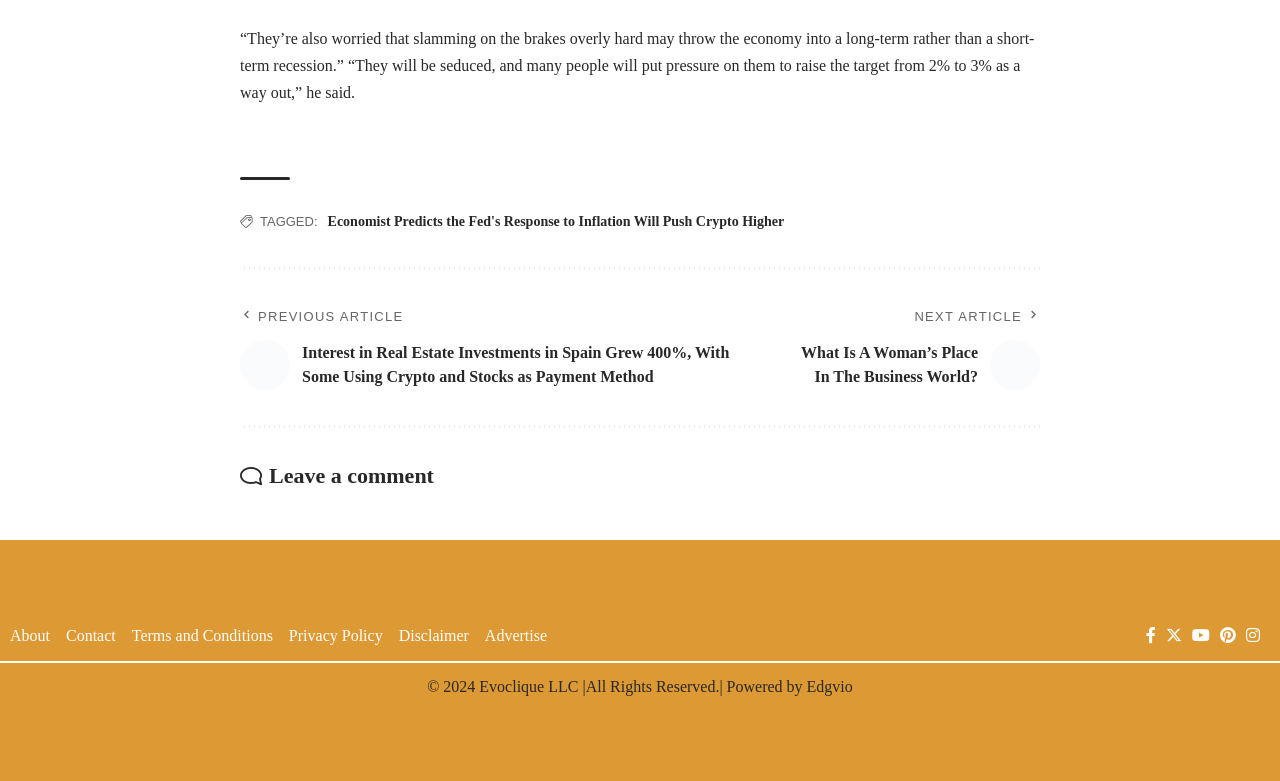Please determine the bounding box coordinates of the element's region to click in order to carry out the following instruction: "Follow on Facebook". The coordinates should be four float numbers between 0 and 1, i.e., [left, top, right, bottom].

[0.891, 0.797, 0.907, 0.831]